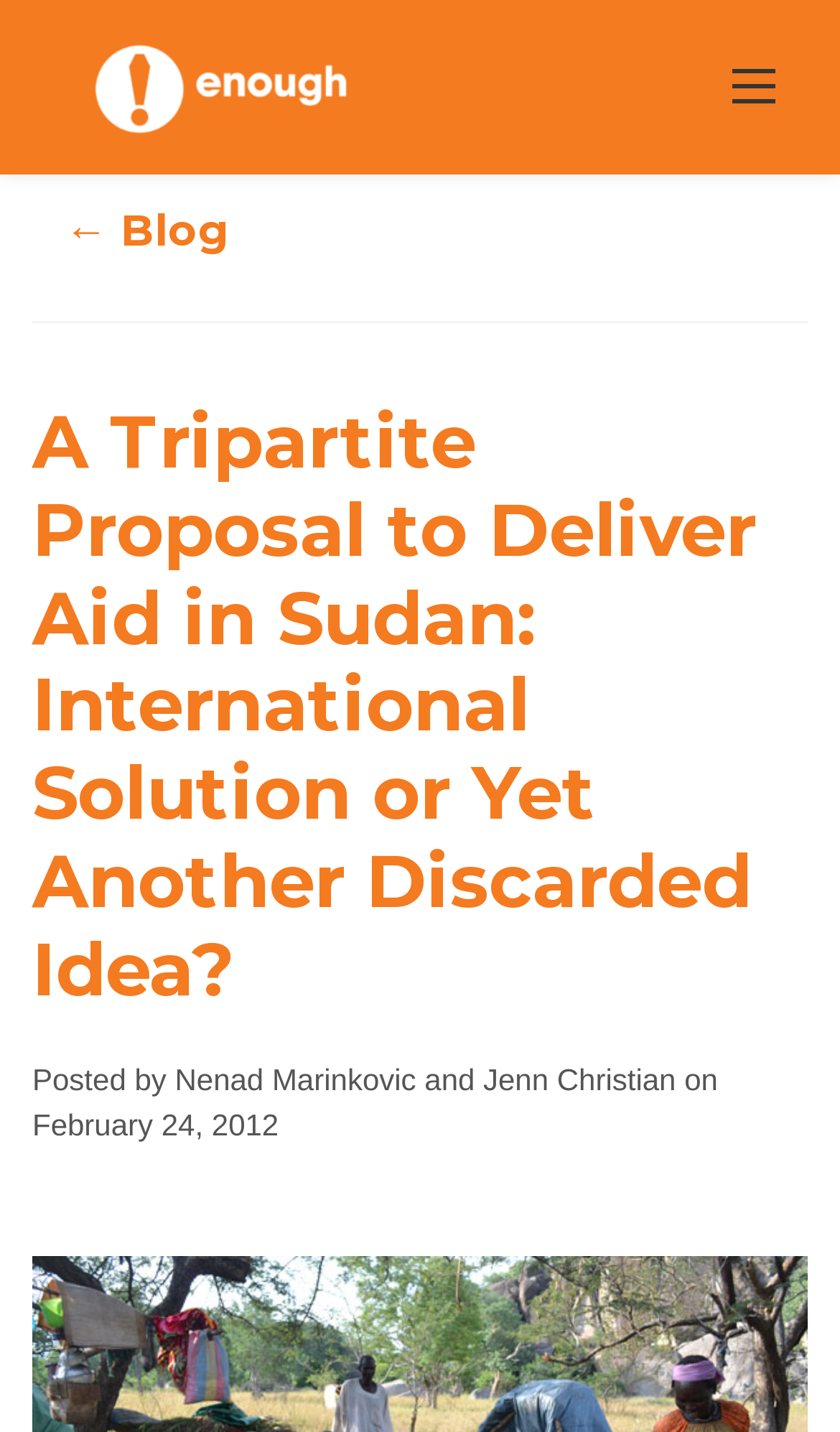What is the topic of the blog post?
Give a detailed response to the question by analyzing the screenshot.

I determined this answer by reading the main heading of the webpage, which mentions 'A Tripartite Proposal to Deliver Aid in Sudan'. This suggests that the blog post is discussing the topic of aid in Sudan.